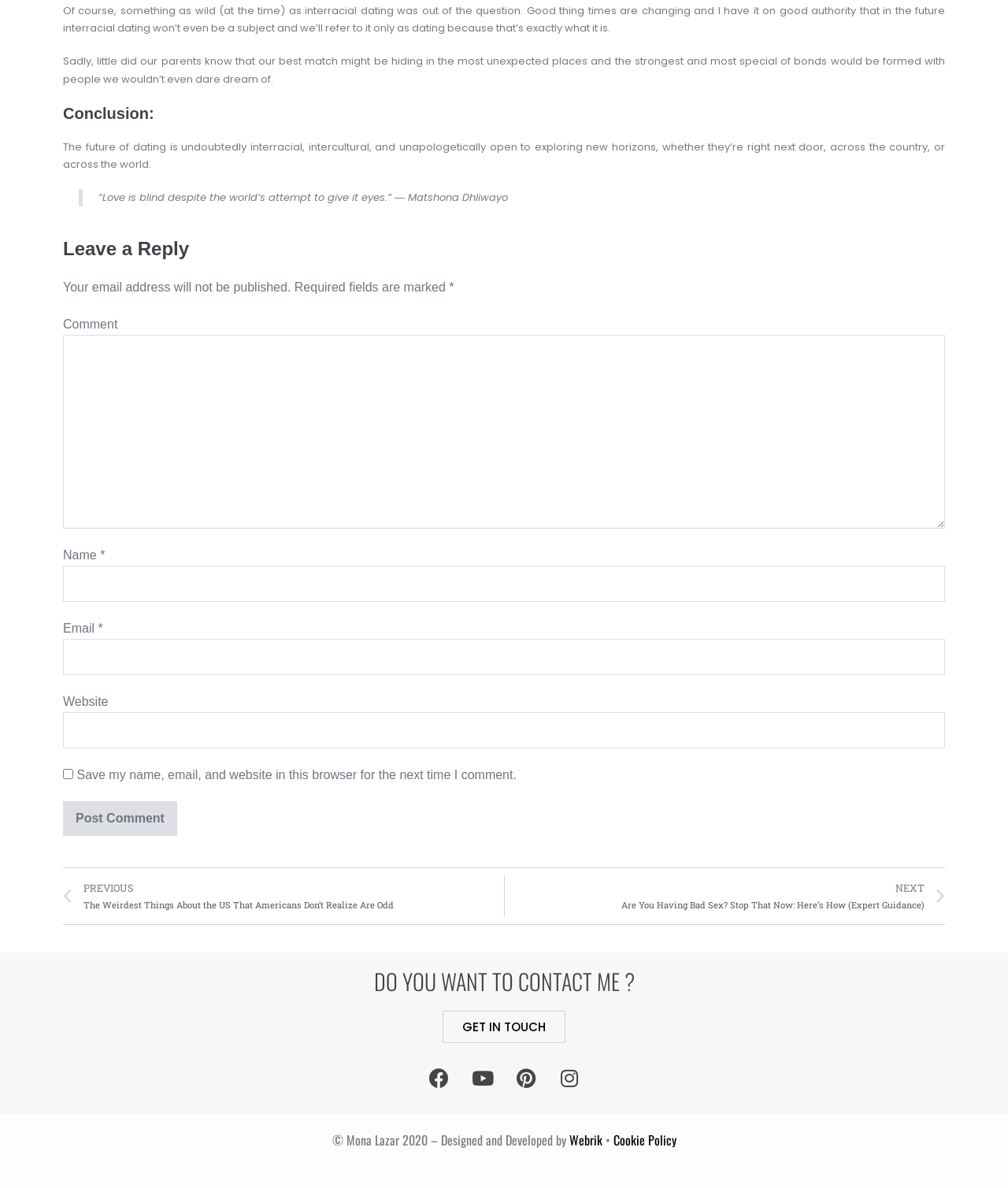Please identify the bounding box coordinates of the element I should click to complete this instruction: 'Post a comment'. The coordinates should be given as four float numbers between 0 and 1, like this: [left, top, right, bottom].

[0.062, 0.675, 0.176, 0.704]